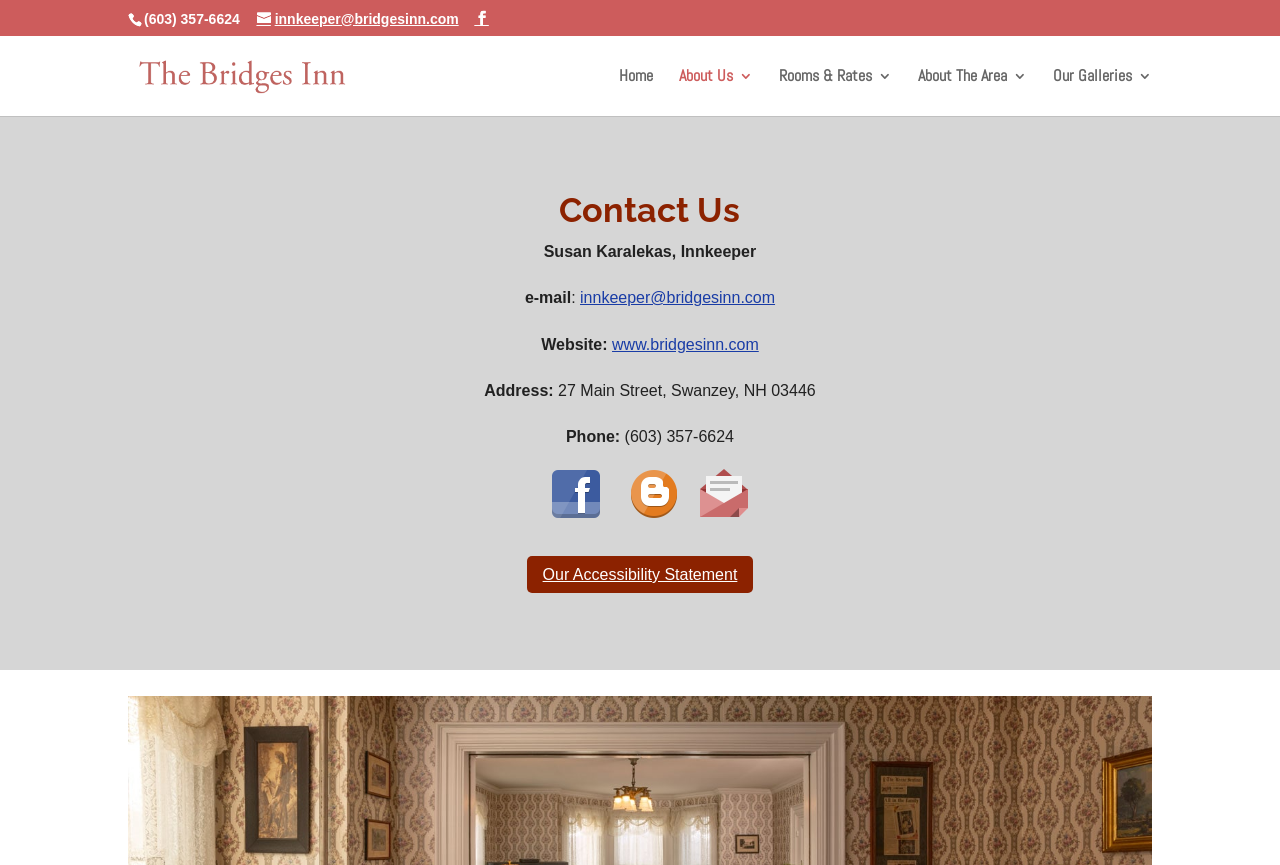Please answer the following question using a single word or phrase: 
What is the address of Bridges Inn?

27 Main Street, Swanzey, NH 03446